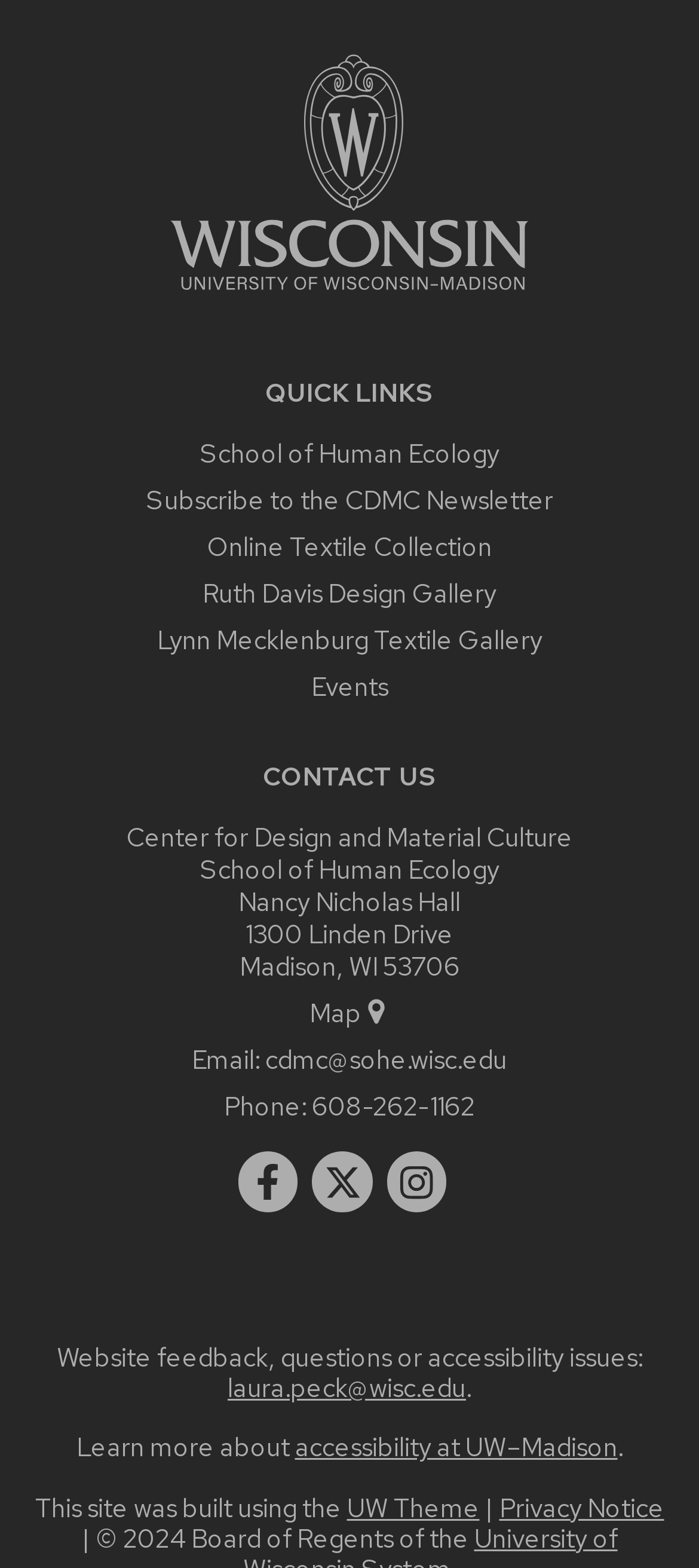Specify the bounding box coordinates for the region that must be clicked to perform the given instruction: "Visit the main university website".

[0.244, 0.177, 0.756, 0.201]